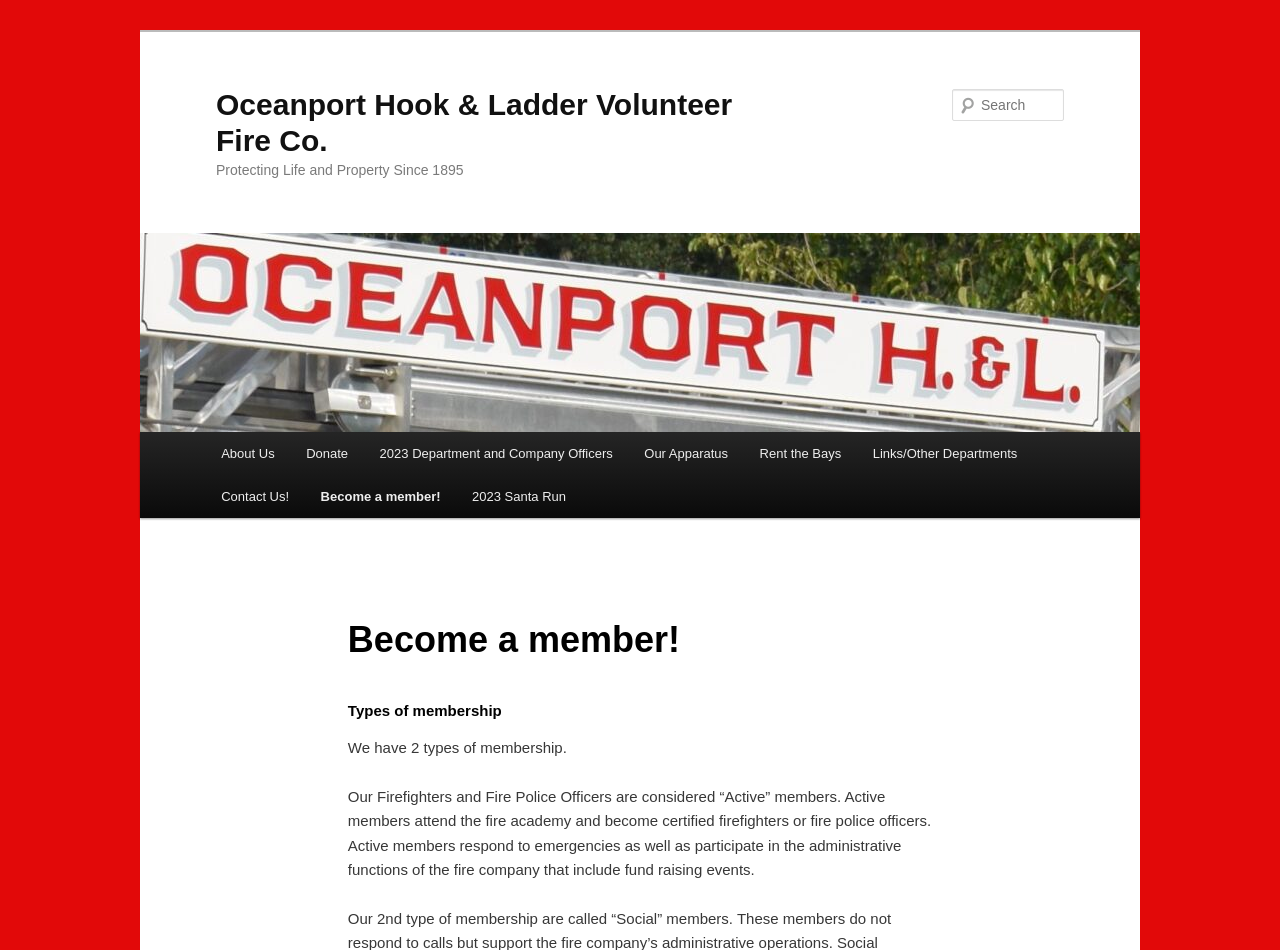Elaborate on the different components and information displayed on the webpage.

The webpage is about the Oceanport Hook & Ladder Volunteer Fire Co. At the top, there is a link to skip to the primary content. Below it, there is a heading with the company's name, followed by another heading that reads "Protecting Life and Property Since 1895". 

To the right of these headings, there is a large image of the fire company's logo. Above the image, there is a link with the company's name. 

On the top right corner, there is a search bar with a label "Search" and a text box to input search queries. 

Below the search bar, there is a main menu with several links, including "About Us", "Donate", "2023 Department and Company Officers", "Our Apparatus", "Rent the Bays", "Links/Other Departments", "Contact Us!", "Become a member!", and "2023 Santa Run". 

The "Become a member!" link is followed by a section with a heading "Become a member!" and a subheading "Types of membership". This section explains that there are two types of membership: active members who are certified firefighters or fire police officers, and respond to emergencies and participate in administrative functions, and another type of membership that is not specified.